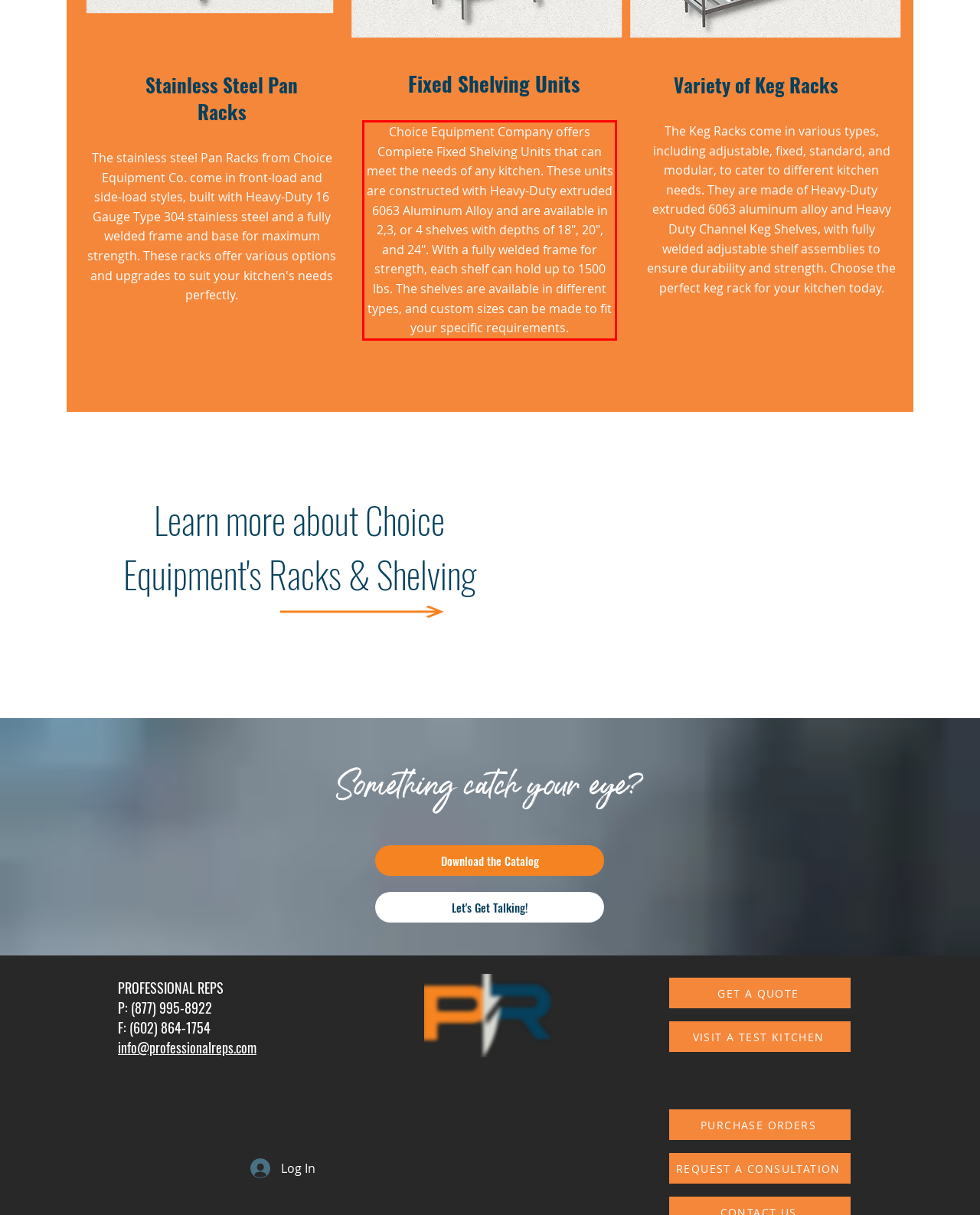Please take the screenshot of the webpage, find the red bounding box, and generate the text content that is within this red bounding box.

Choice Equipment Company offers Complete Fixed Shelving Units that can meet the needs of any kitchen. These units are constructed with Heavy-Duty extruded 6063 Aluminum Alloy and are available in 2,3, or 4 shelves with depths of 18", 20", and 24". With a fully welded frame for strength, each shelf can hold up to 1500 lbs. The shelves are available in different types, and custom sizes can be made to fit your specific requirements.